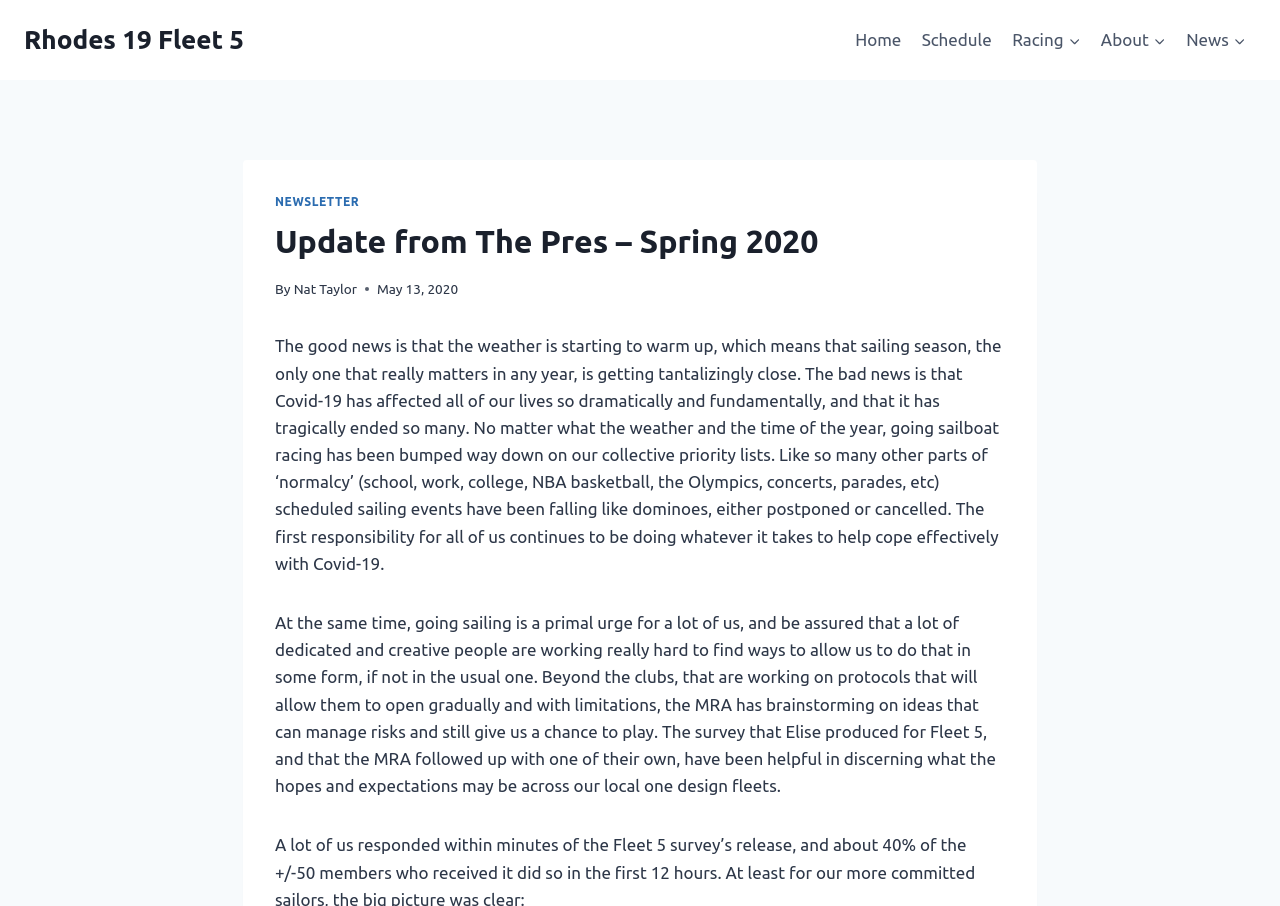Can you determine the bounding box coordinates of the area that needs to be clicked to fulfill the following instruction: "Explore the Schedule"?

[0.712, 0.018, 0.783, 0.07]